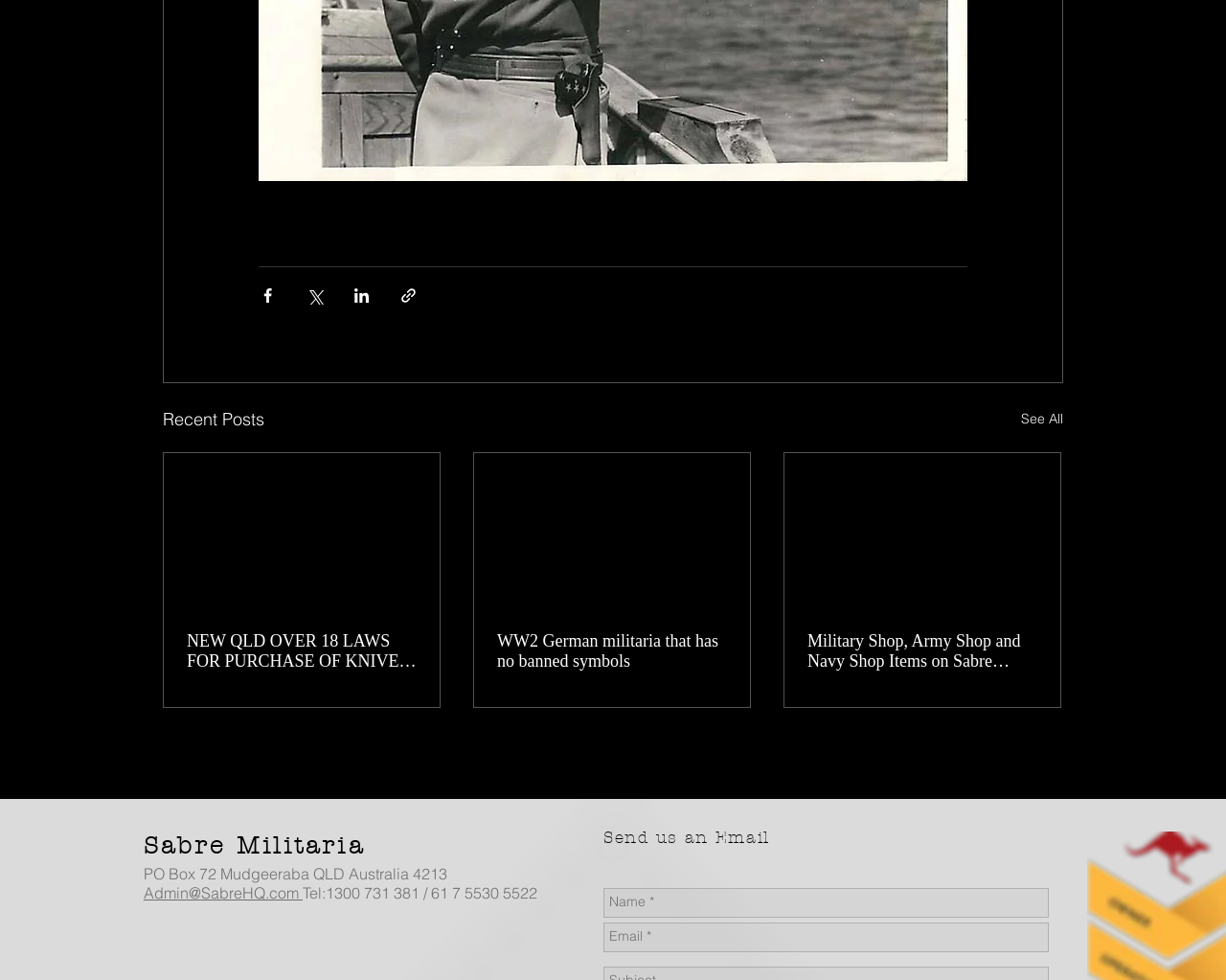Pinpoint the bounding box coordinates for the area that should be clicked to perform the following instruction: "View recent posts".

[0.133, 0.413, 0.216, 0.441]